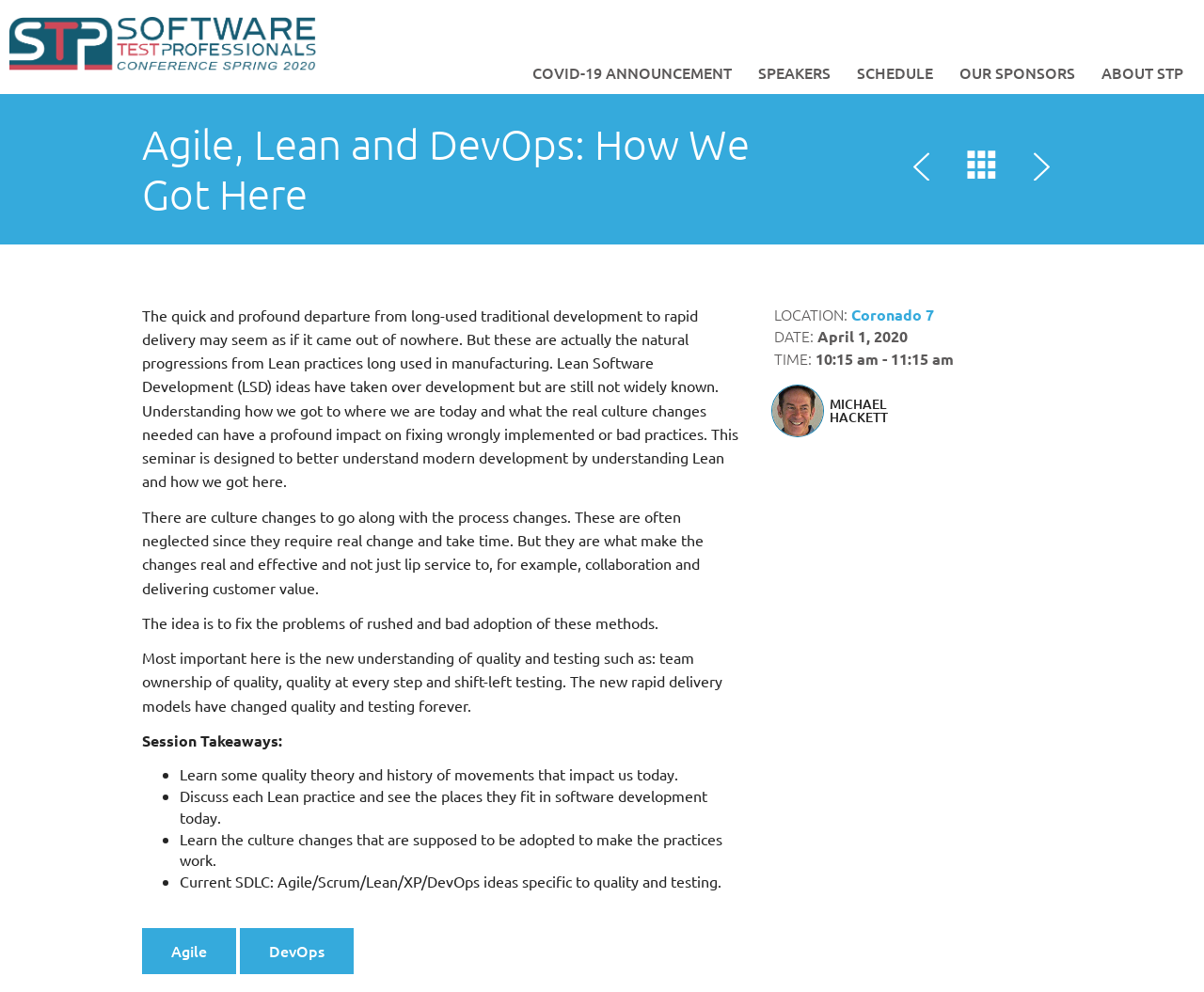What is the topic of the seminar?
Using the image, provide a detailed and thorough answer to the question.

Based on the webpage content, the topic of the seminar is Agile, Lean and DevOps, which is mentioned in the heading 'Agile, Lean and DevOps: How We Got Here' and also in the links 'Agile' and 'DevOps' at the bottom of the page.